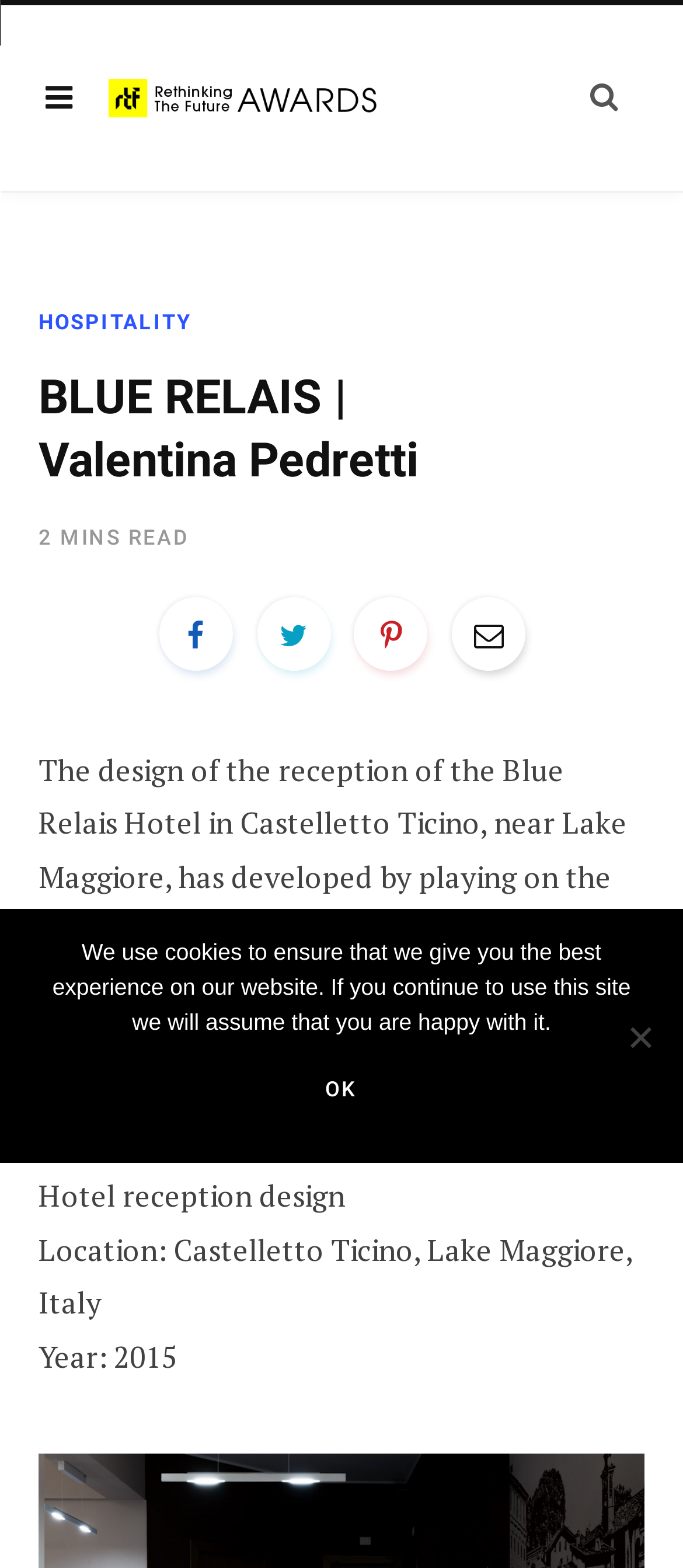Write an elaborate caption that captures the essence of the webpage.

The webpage appears to be a project showcase for the Blue Relais Hotel in Castelletto Ticino, near Lake Maggiore, Italy. At the top, there is a header section with a logo and a navigation menu. The logo is an image with the text "Rethinking The Future Awards" and is positioned at the top left corner of the page. 

Below the header, there is a main content section. On the top left of this section, there is a heading that reads "BLUE RELAIS | Valentina Pedretti" in a large font size. Next to the heading, there is a text "2 MINS READ" indicating the estimated time to read the content. 

Below the heading, there is a paragraph of text that describes the design of the hotel reception, highlighting how it incorporates the local territorial background and historical beauties. This text is positioned at the top left of the main content section and spans across most of the width of the page.

Underneath the paragraph, there are four social media links, represented by icons, positioned horizontally across the page. 

Further down, there are three lines of text, each describing a specific aspect of the project: "Hotel reception design", "Location: Castelletto Ticino, Lake Maggiore, Italy", and "Year: 2015". These lines of text are positioned at the bottom left of the main content section.

At the bottom of the page, there is a cookie notice dialog box that is not modal, meaning it does not block the rest of the page. The dialog box contains a message about the use of cookies on the website and has an "Ok" button to acknowledge the notice. There is also a "No" button, but it is not clear what it does.